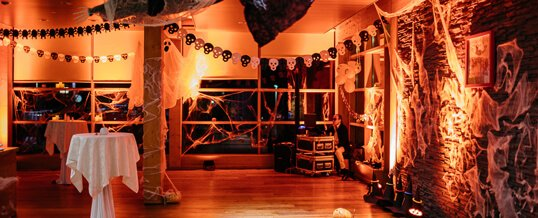What is the color of the table linen?
Use the image to answer the question with a single word or phrase.

White